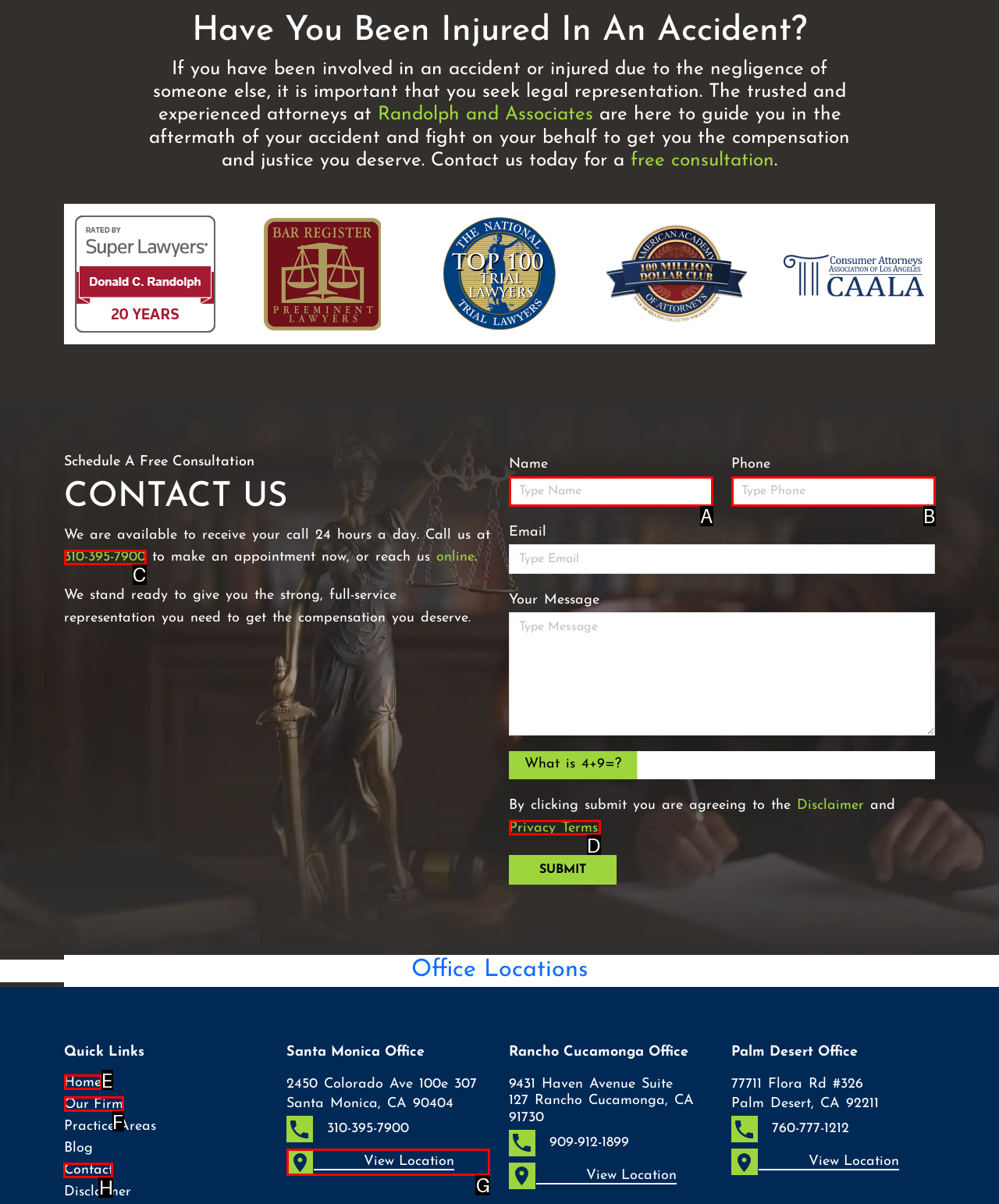Tell me the correct option to click for this task: Click the 'Contact' link
Write down the option's letter from the given choices.

H